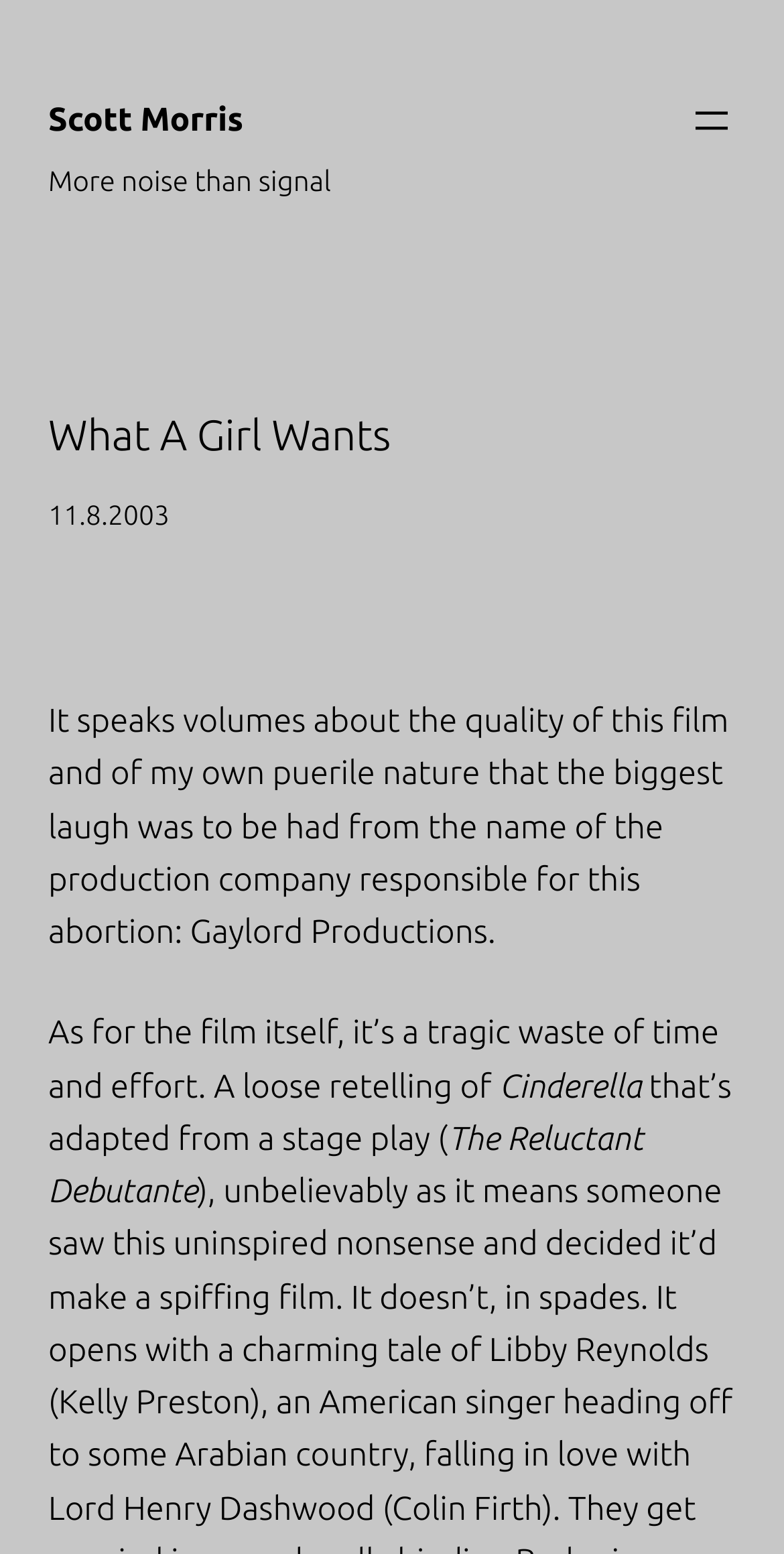What is the name of the stage play?
Analyze the screenshot and provide a detailed answer to the question.

The name of the stage play can be found in the StaticText element, which mentions 'The Reluctant Debutante' as the stage play that the film is adapted from.